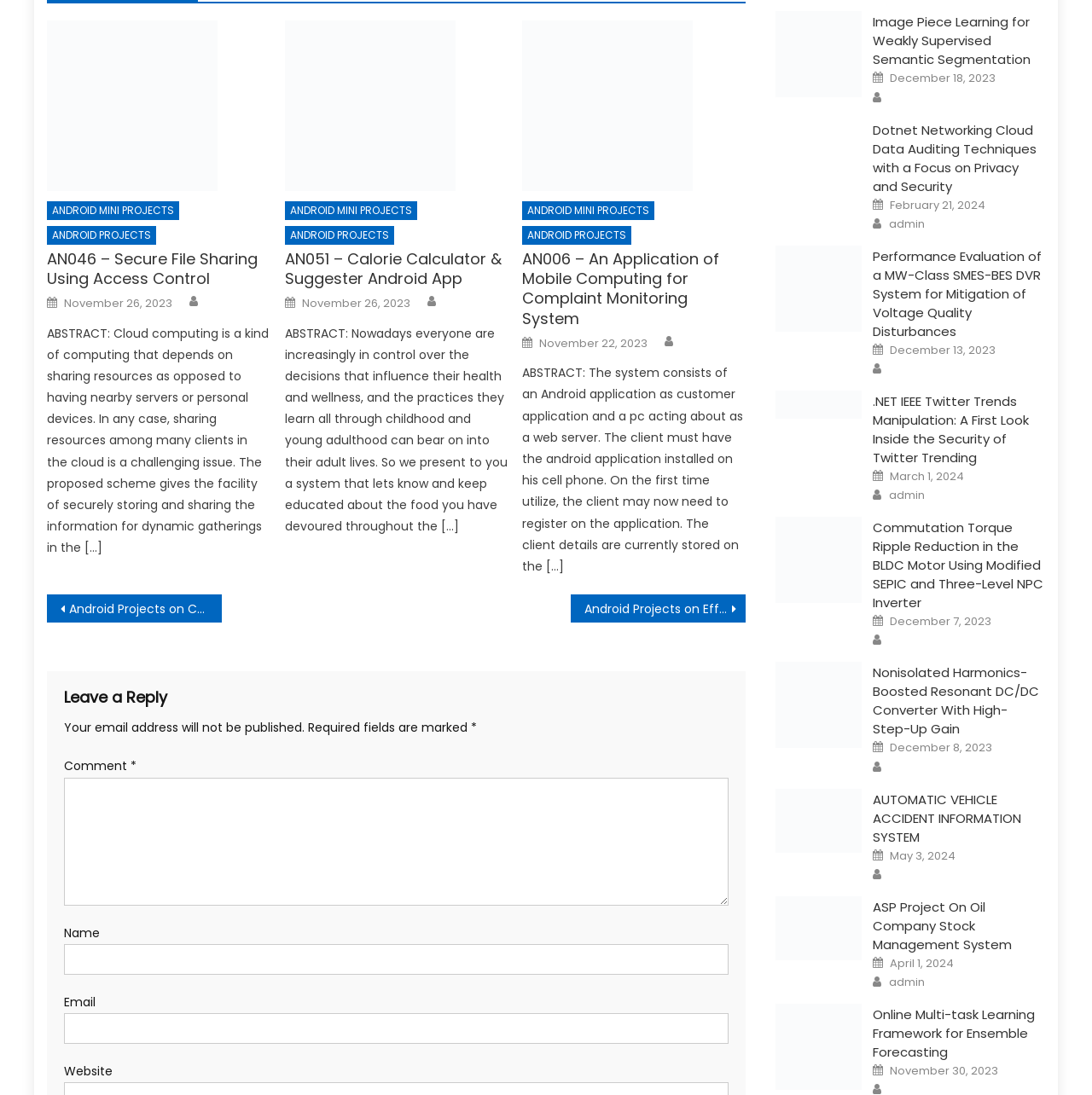Respond to the question below with a concise word or phrase:
How many projects are listed on this page?

6